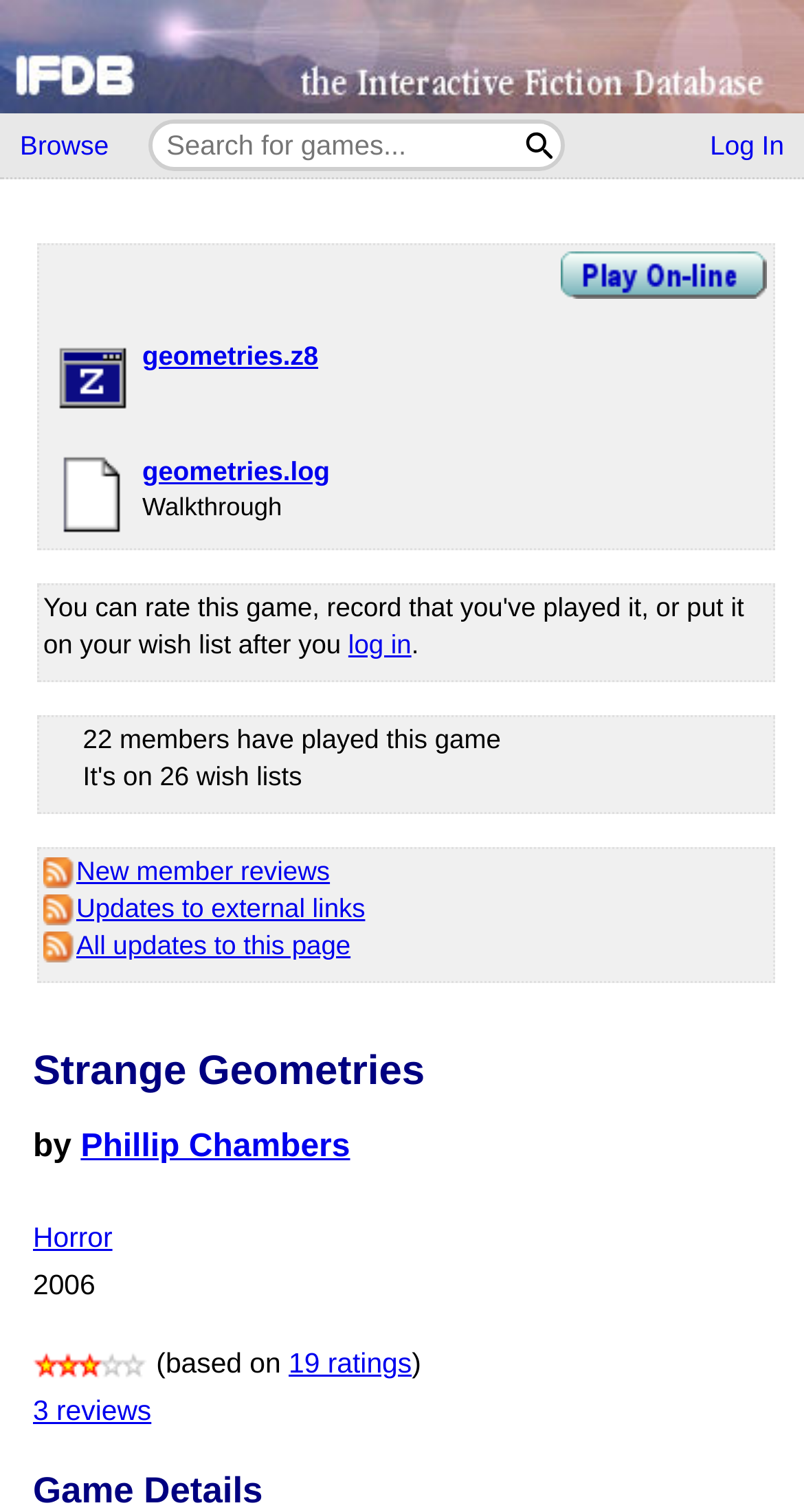Analyze the image and provide a detailed answer to the question: What is the author of the game Strange Geometries?

I found the answer by looking at the layout table with the text 'Strange Geometries by Phillip Chambers Horror 2006'.